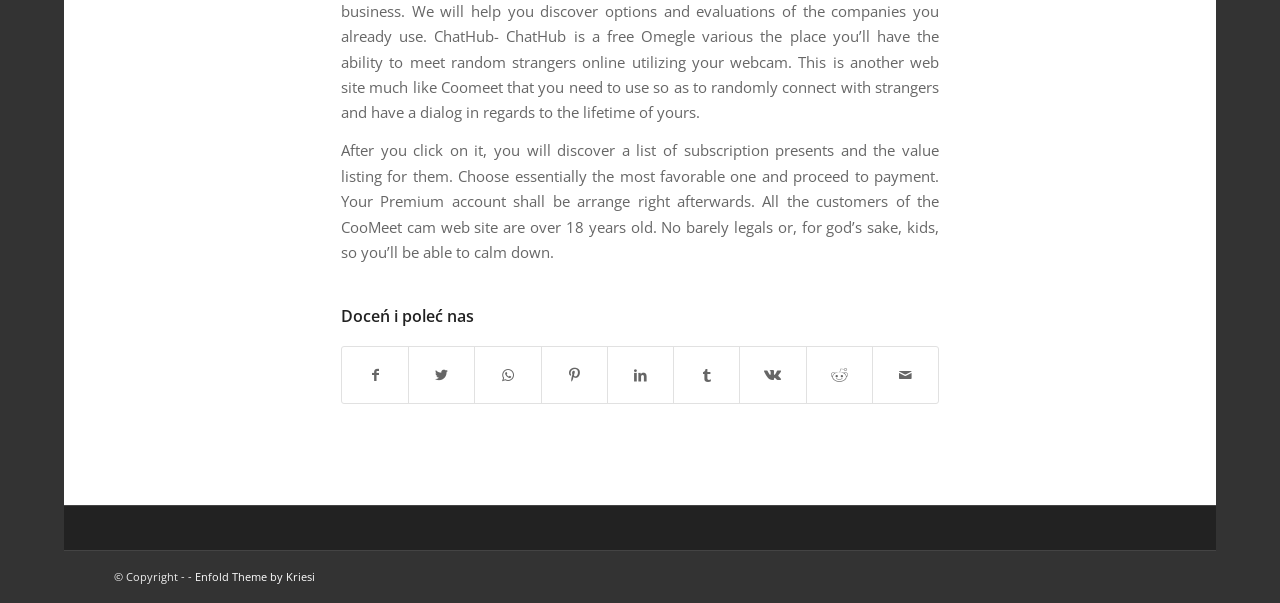What is the minimum age of users on this website?
Please craft a detailed and exhaustive response to the question.

According to the StaticText element with the text 'All the customers of the CooMeet cam web site are over 18 years old.', we can infer that the minimum age of users on this website is 18 years old.